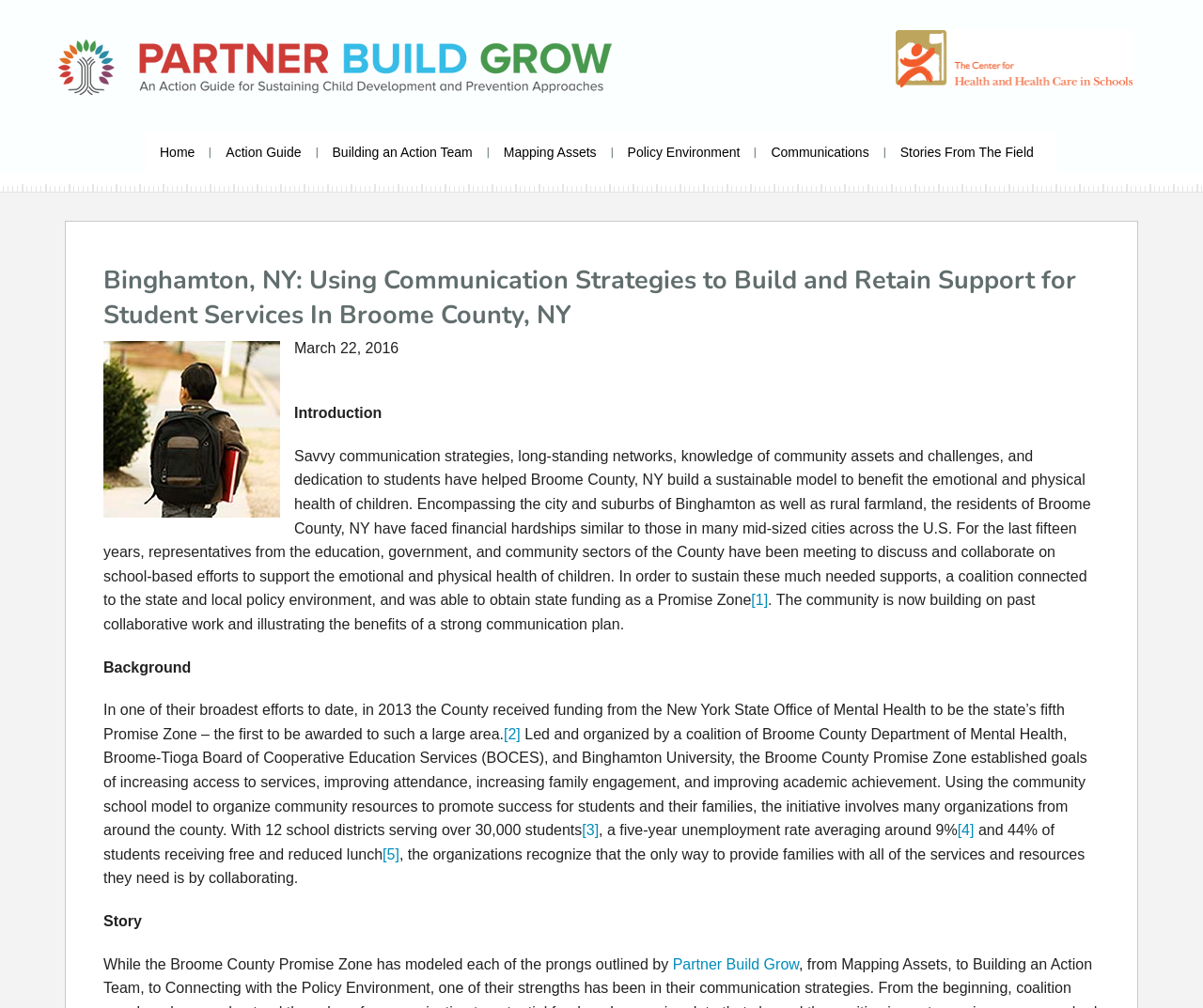Provide the bounding box coordinates of the UI element this sentence describes: "Mapping & Data Source Tools".

[0.404, 0.256, 0.507, 0.298]